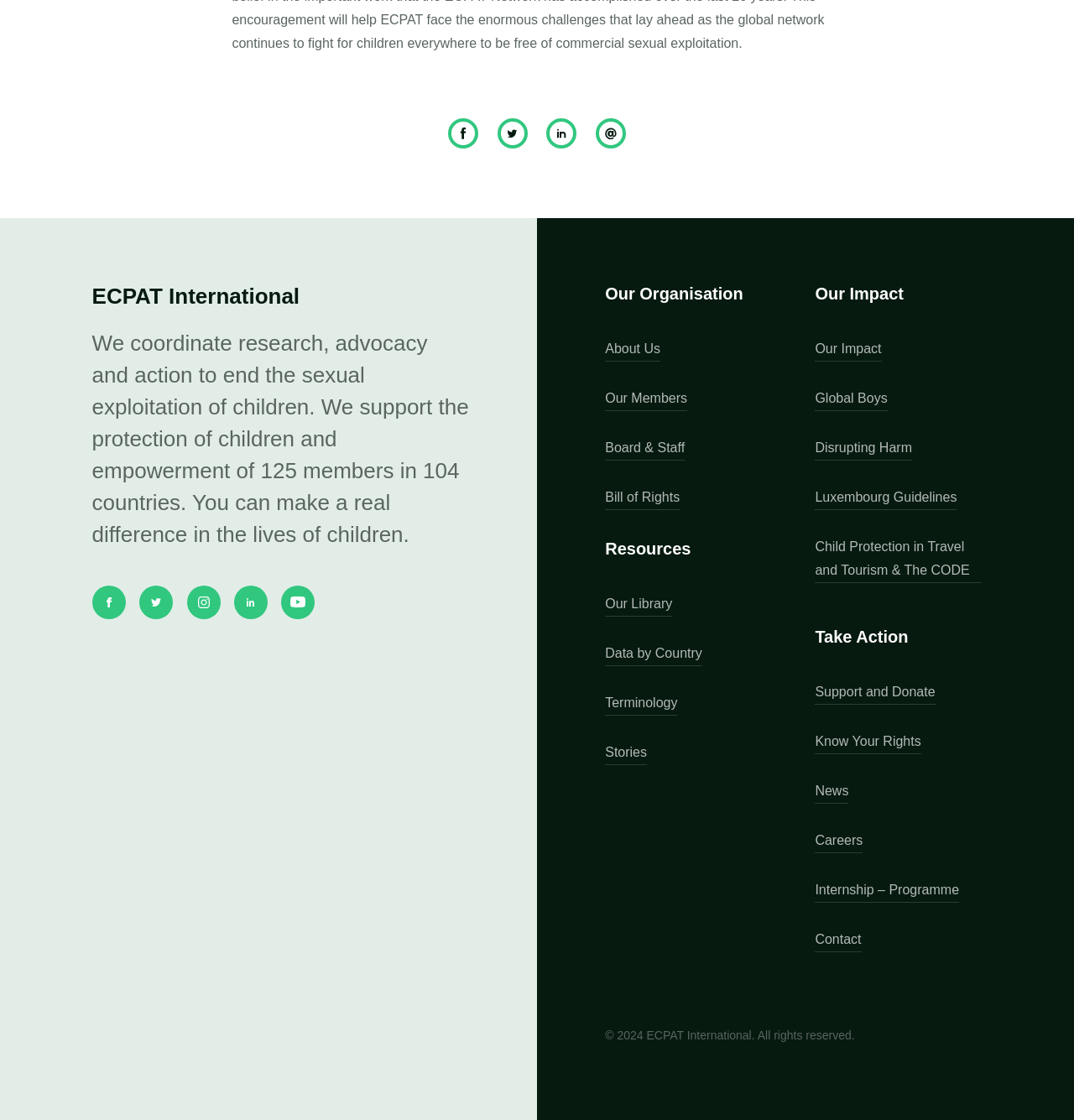What is the copyright information?
Please provide a detailed and thorough answer to the question.

The copyright information can be found in the StaticText element with the text '© 2024 ECPAT International. All rights reserved.' located at the bottom of the webpage.